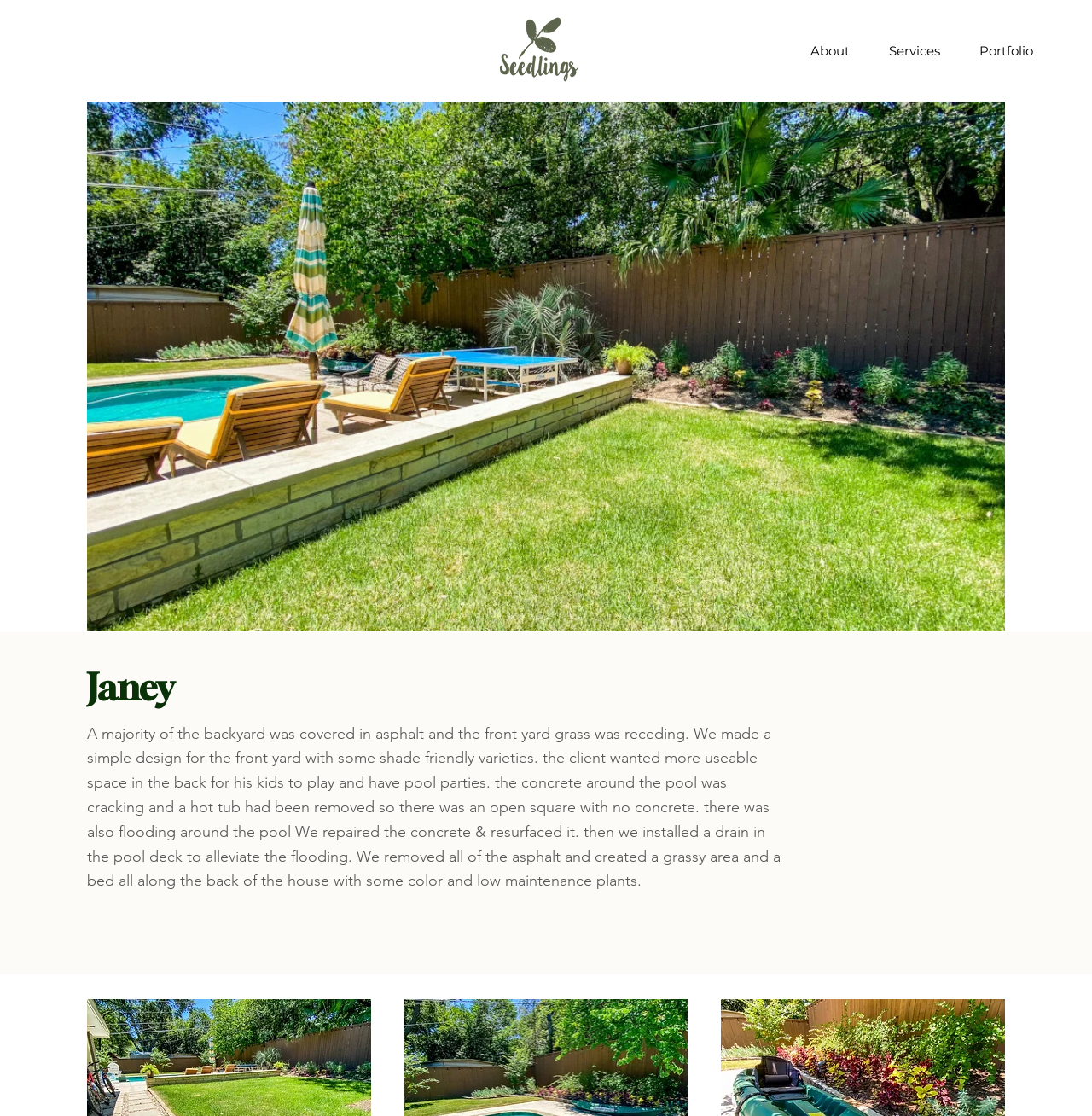What is the name of the landscape and design company?
Please provide a comprehensive answer to the question based on the webpage screenshot.

The answer can be found by looking at the link element with the text 'Seedlings Austin Landscape and Design' at the top of the webpage, which suggests that it is the name of the company.